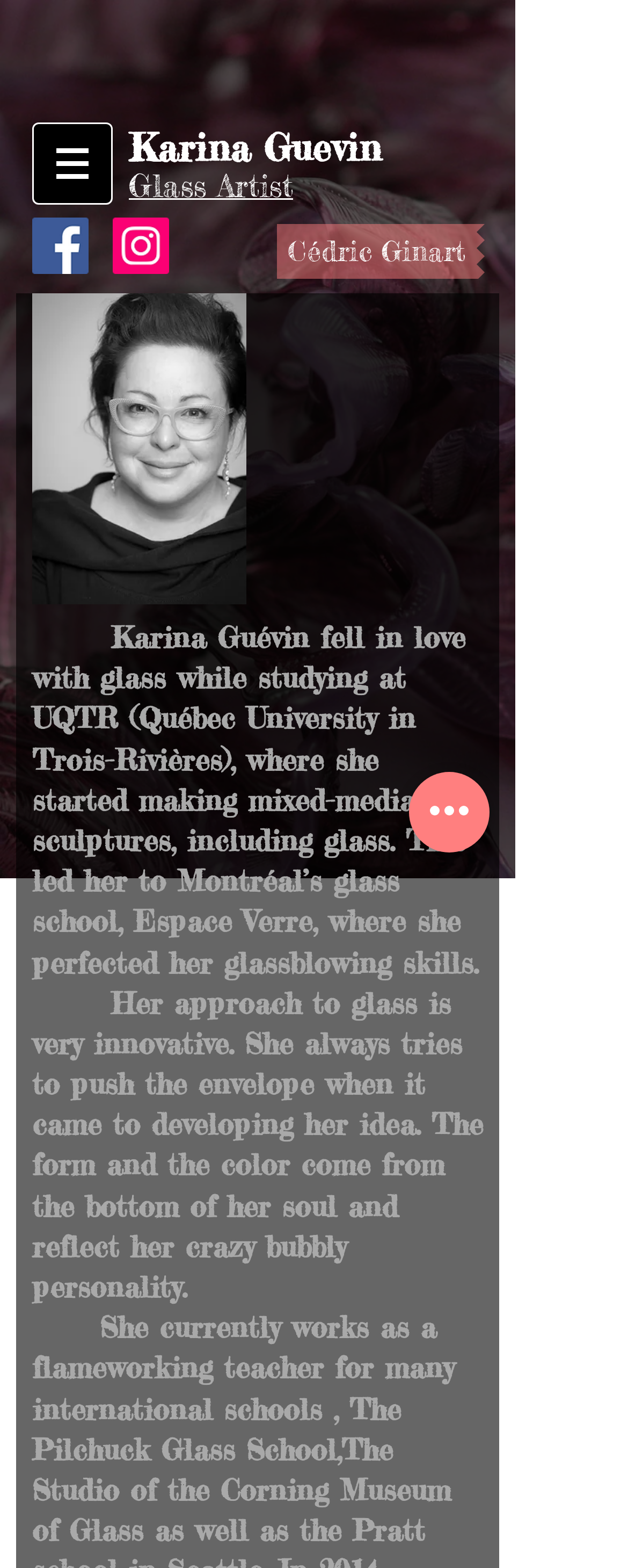Respond to the question below with a single word or phrase:
What is the name of the glass school Karina Guevin attended?

Espace Verre